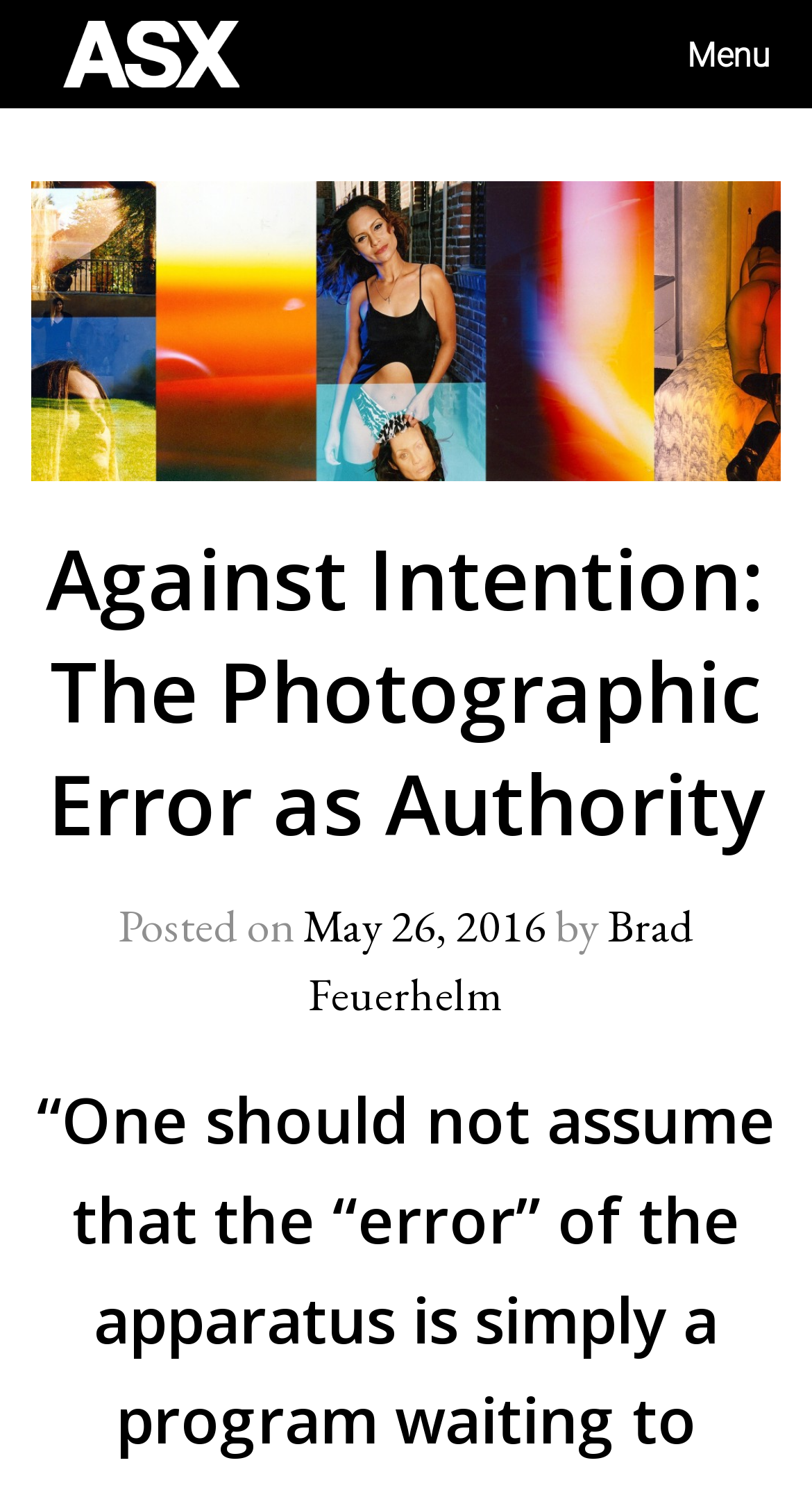Provide the bounding box coordinates of the HTML element described by the text: "May 26, 2016". The coordinates should be in the format [left, top, right, bottom] with values between 0 and 1.

[0.373, 0.601, 0.673, 0.642]